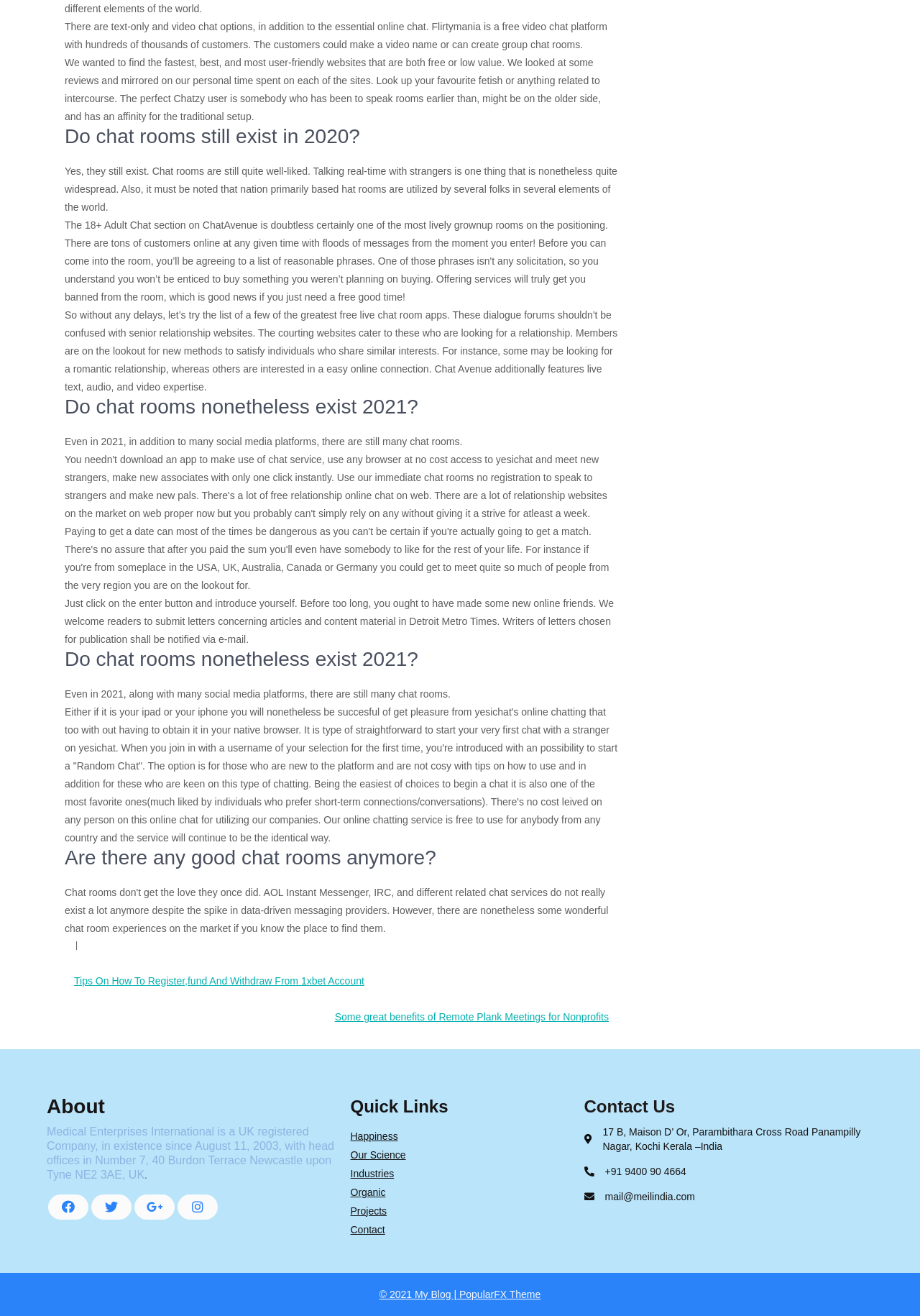How can I start a chat on yesichat?
Could you answer the question with a detailed and thorough explanation?

According to the StaticText element with bounding box coordinates [0.07, 0.454, 0.667, 0.49], I can start a chat on yesichat by clicking the enter button and introducing myself.